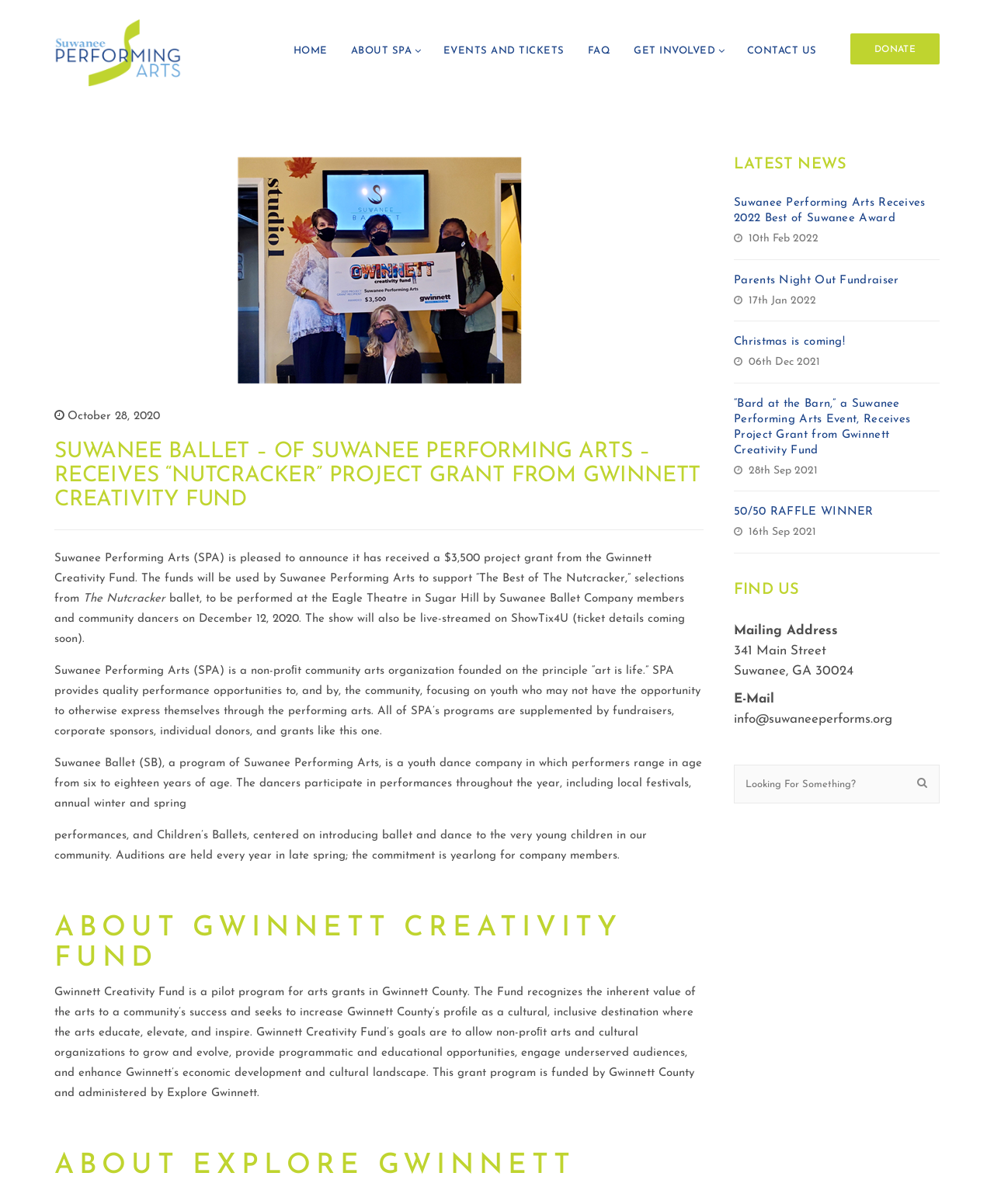Respond with a single word or phrase to the following question:
What is the name of the program that provided the grant?

Gwinnett Creativity Fund